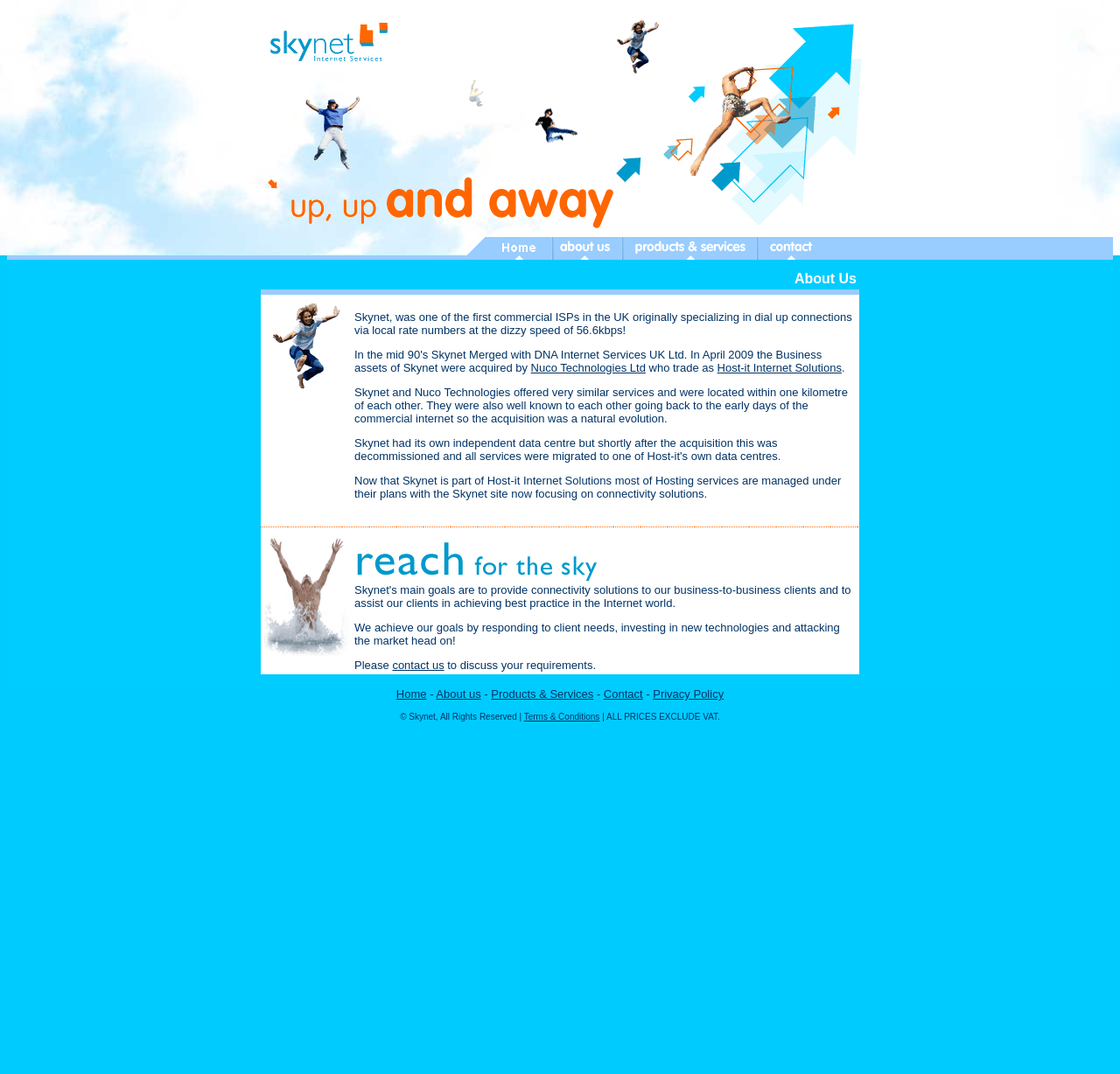Determine the bounding box coordinates of the clickable region to carry out the instruction: "View Skynet details".

[0.239, 0.048, 0.352, 0.062]